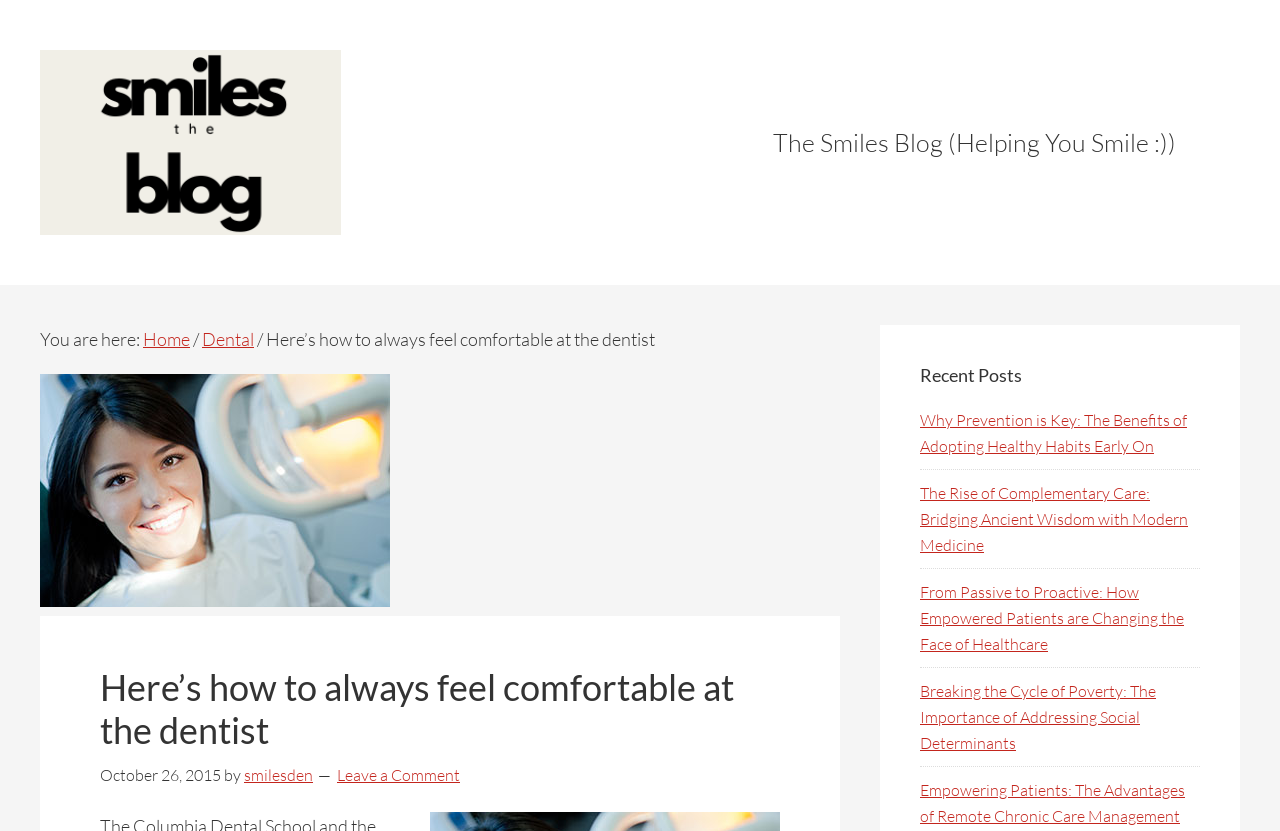Please identify the bounding box coordinates of the element I need to click to follow this instruction: "read about dental".

[0.158, 0.395, 0.198, 0.421]